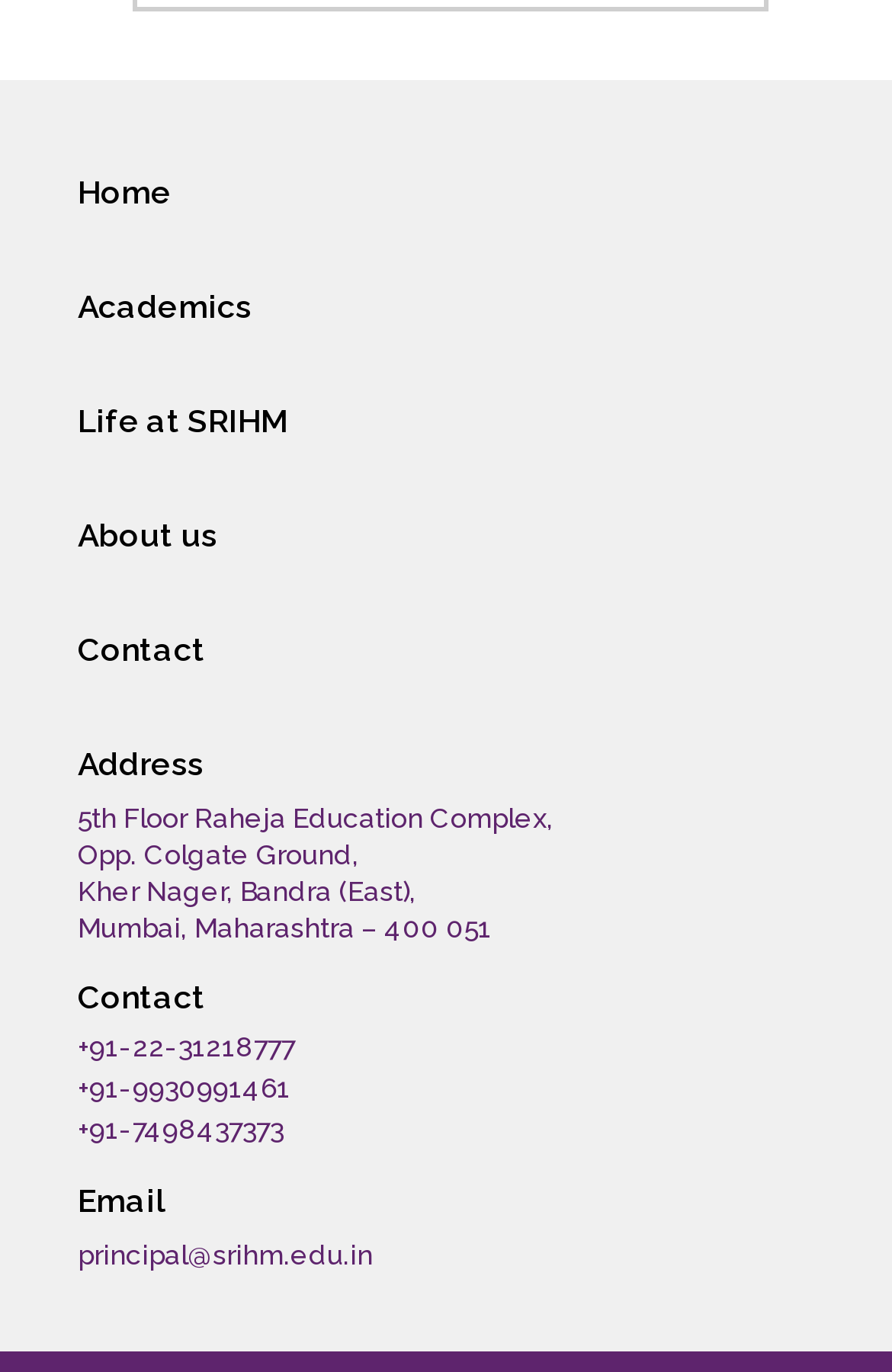Please give a one-word or short phrase response to the following question: 
What is the city where SRIHM is located?

Mumbai